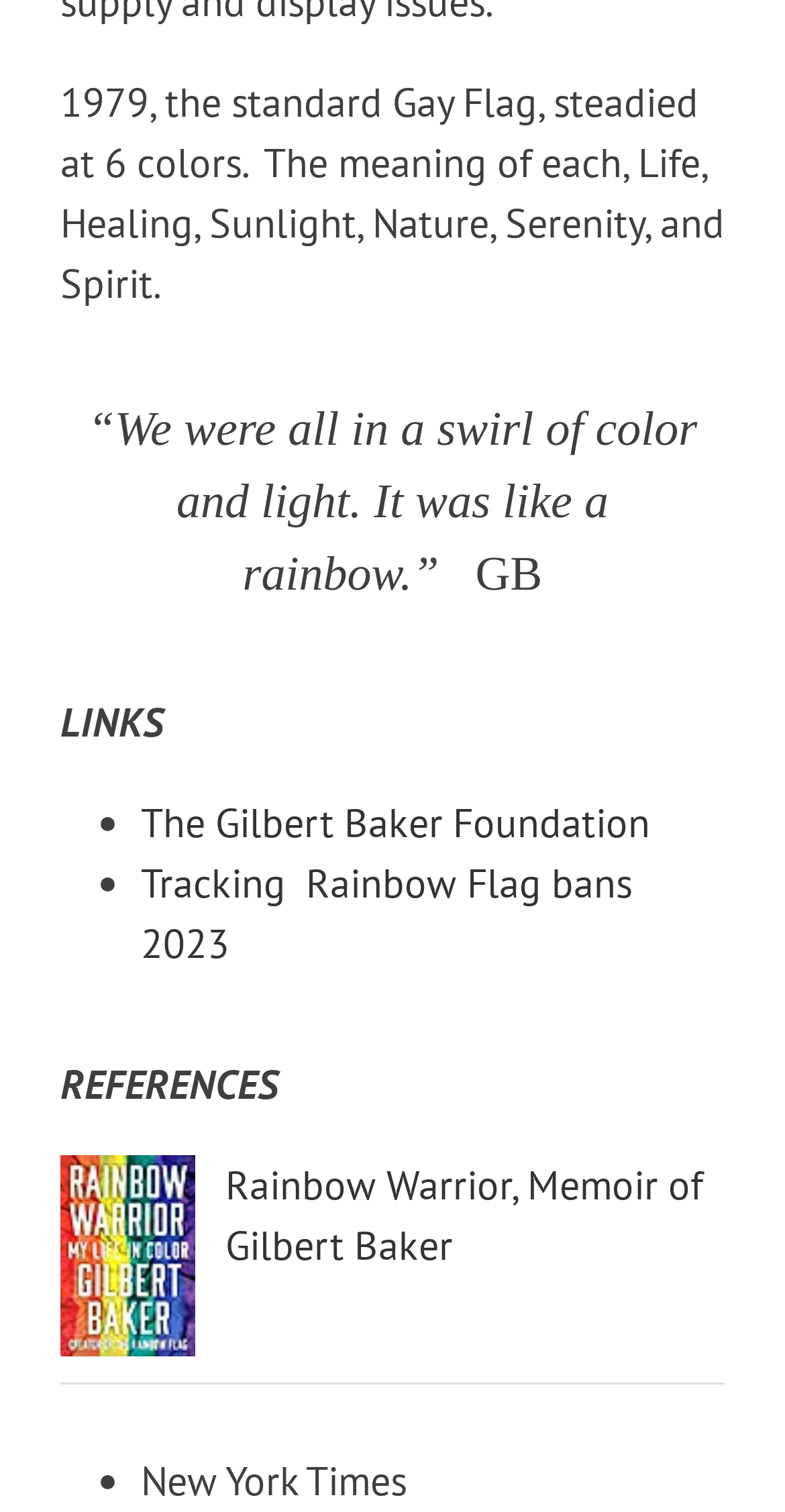What is the meaning of the six colors of the Gay Flag?
Can you offer a detailed and complete answer to this question?

Based on the StaticText element with the text '1979, the standard Gay Flag, steadied at 6 colors. The meaning of each, Life, Healing, Sunlight, Nature, Serenity, and Spirit.', we can infer that the six colors of the Gay Flag represent Life, Healing, Sunlight, Nature, Serenity, and Spirit.